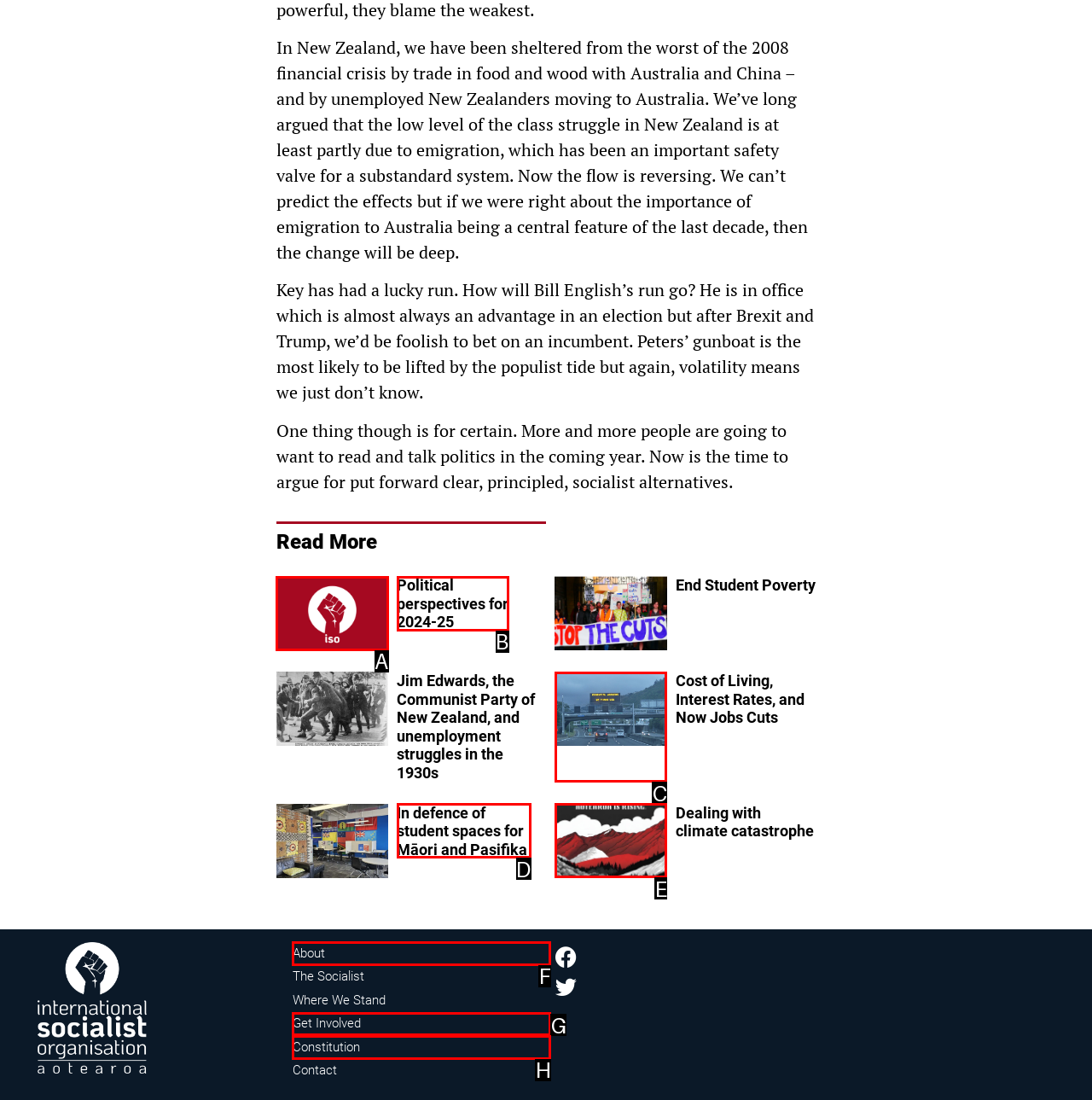Identify the HTML element that corresponds to the following description: parent_node: Dealing with climate catastrophe. Provide the letter of the correct option from the presented choices.

E